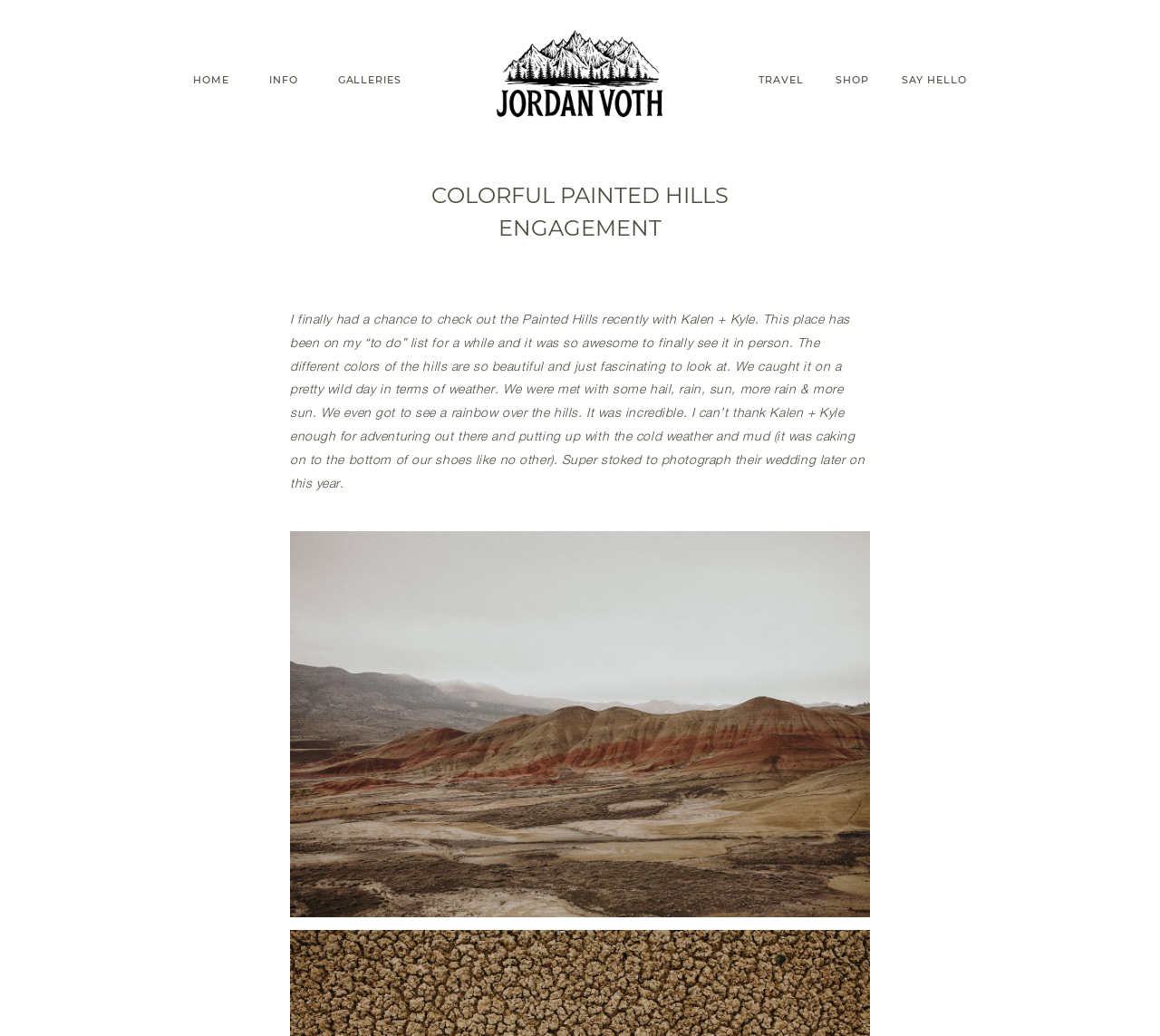Identify the bounding box coordinates for the element you need to click to achieve the following task: "Explore TRAVEL". Provide the bounding box coordinates as four float numbers between 0 and 1, in the form [left, top, right, bottom].

[0.654, 0.073, 0.693, 0.082]